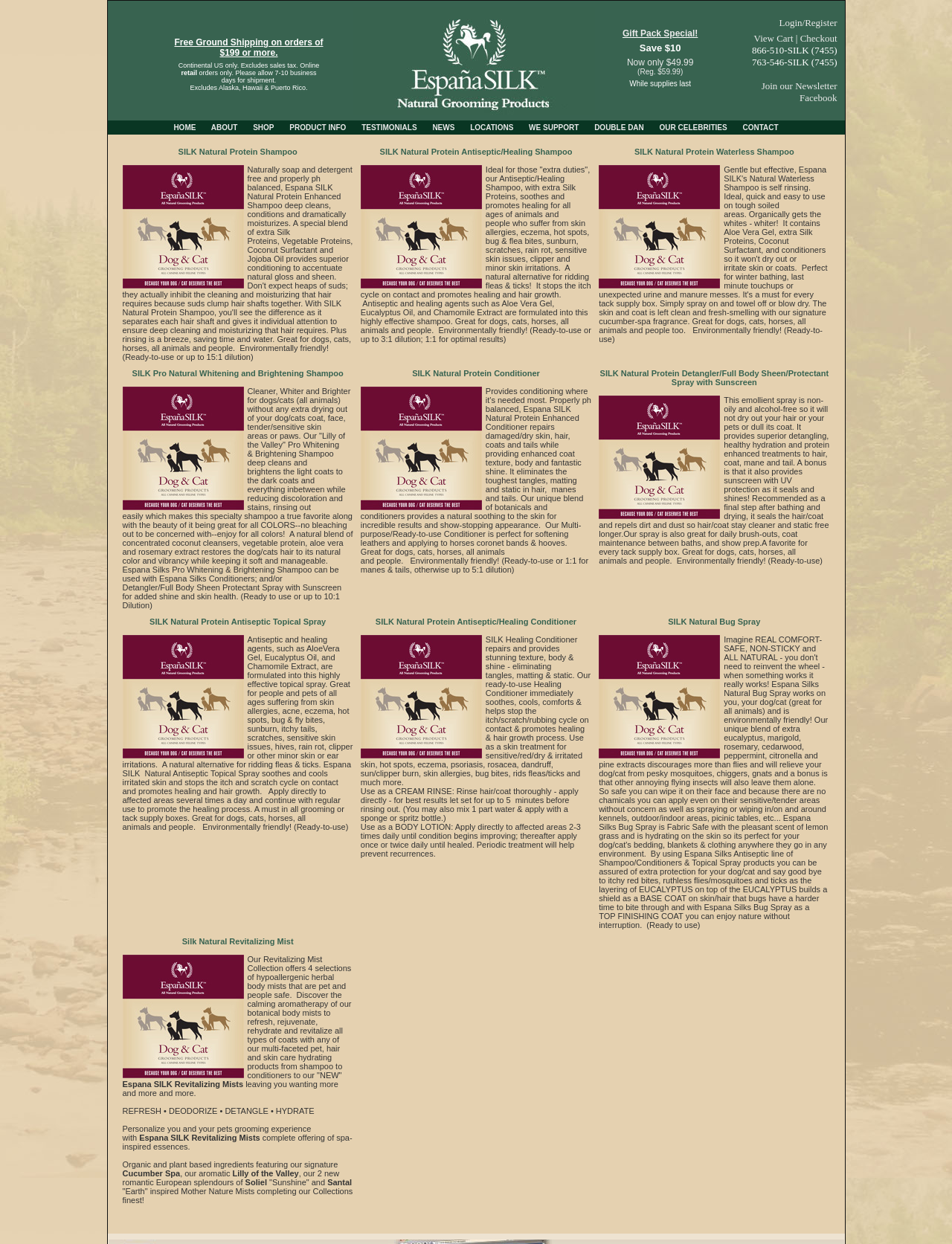How many links are there in the first product description?
Please provide a detailed and comprehensive answer to the question.

I counted the number of links in the first product description, and there are 2 links.